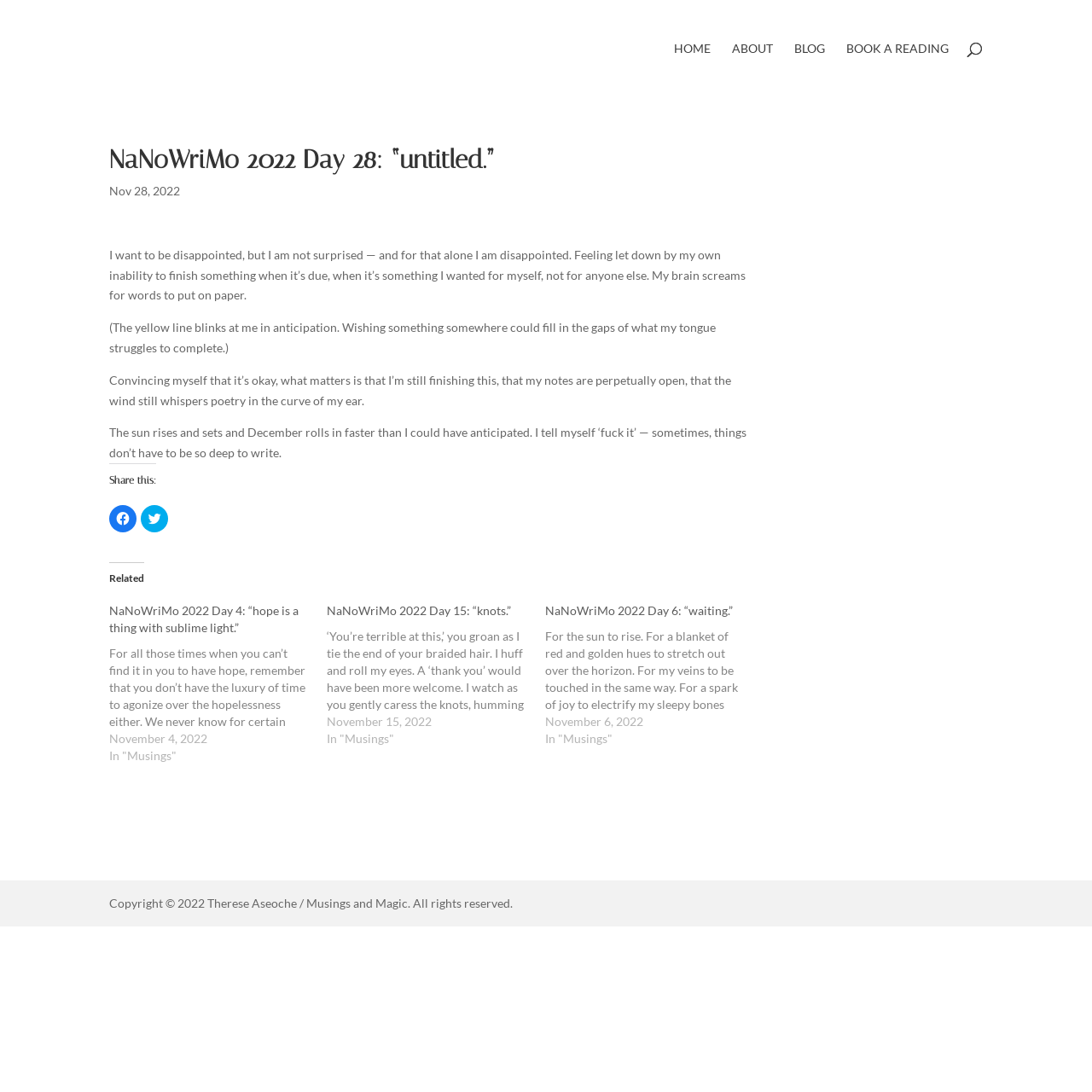Pinpoint the bounding box coordinates of the area that must be clicked to complete this instruction: "Read the 'NaNoWriMo 2022 Day 4: “hope is a thing with sublime light.”' article".

[0.1, 0.552, 0.3, 0.7]